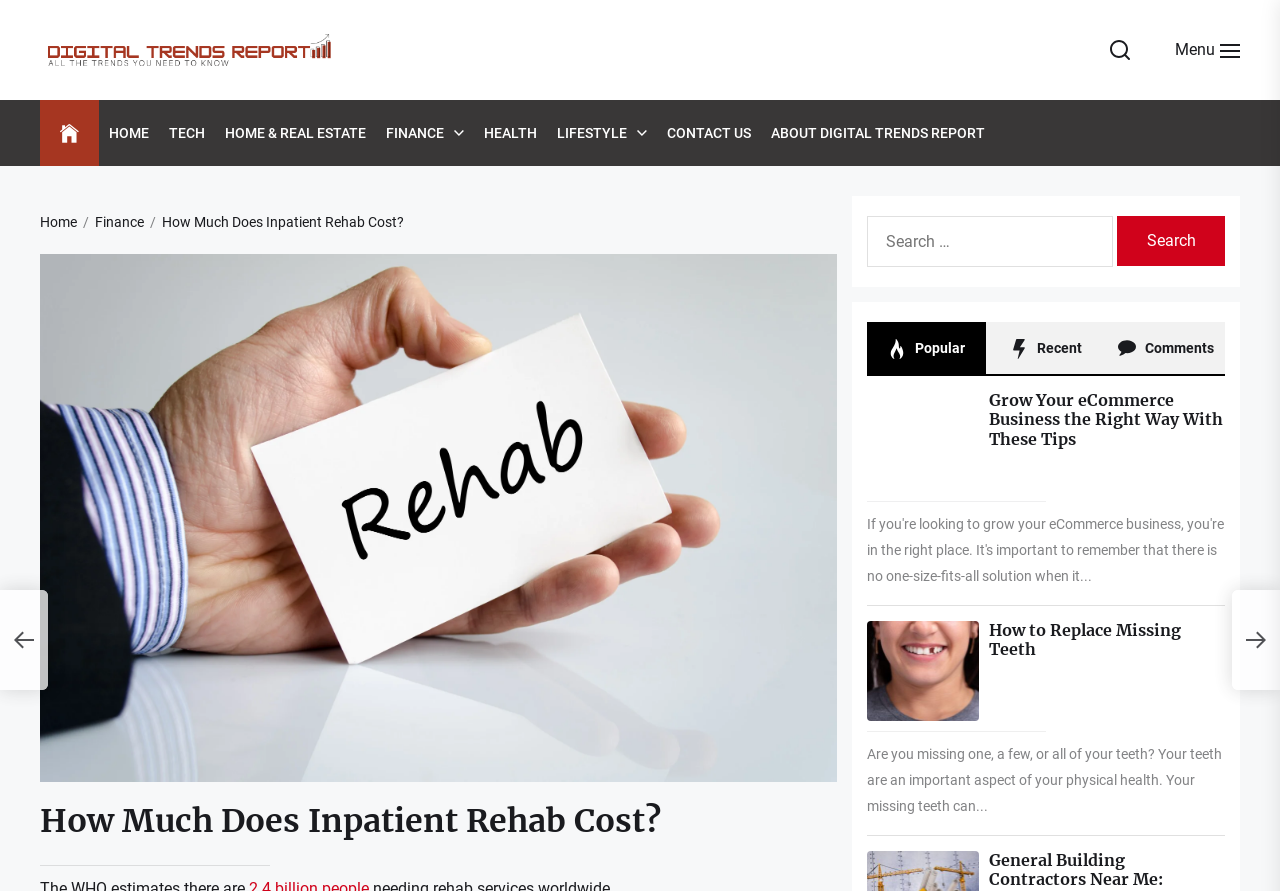Please examine the image and provide a detailed answer to the question: What is the purpose of the search box?

I inferred the purpose of the search box by looking at its label, which says 'Search for:', and its location on the webpage. The search box is likely used to search for content within the website, allowing users to find specific articles or topics.